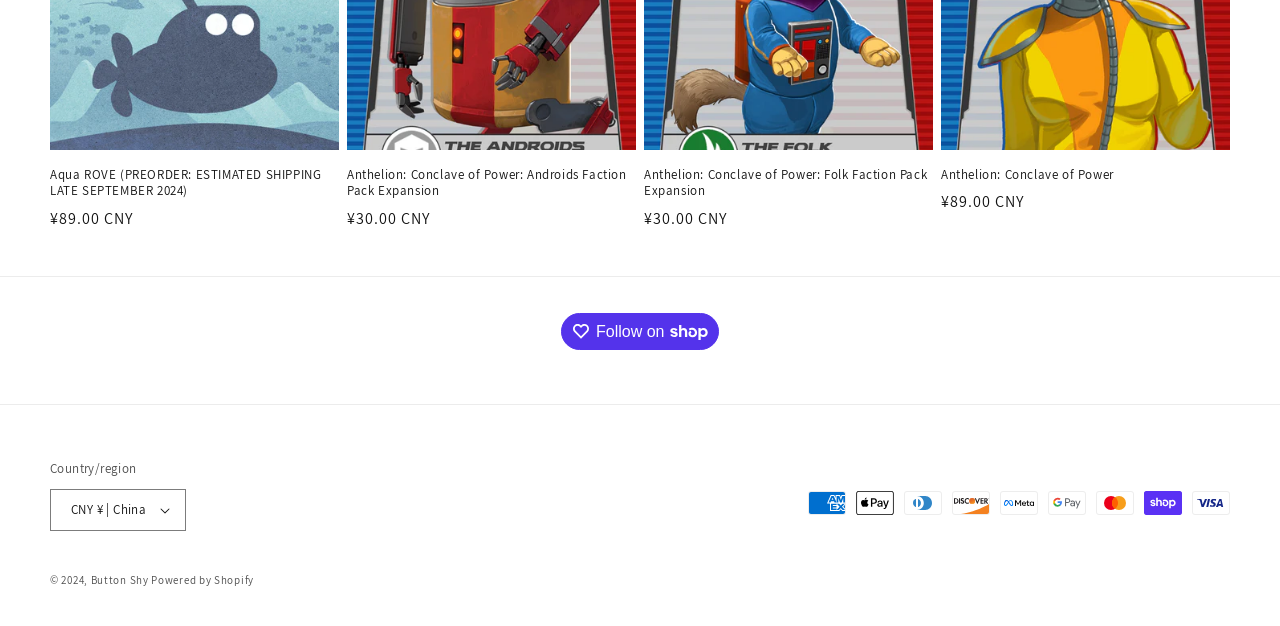Respond with a single word or phrase to the following question:
What payment methods are accepted?

Multiple